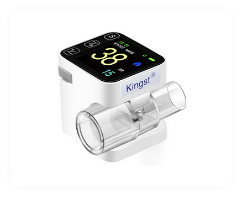What is the purpose of the clear, tubular connector?
Please use the image to provide an in-depth answer to the question.

The caption explains that the clear, tubular connector is typically used in respiratory monitoring setups, which implies that its purpose is for respiratory monitoring.